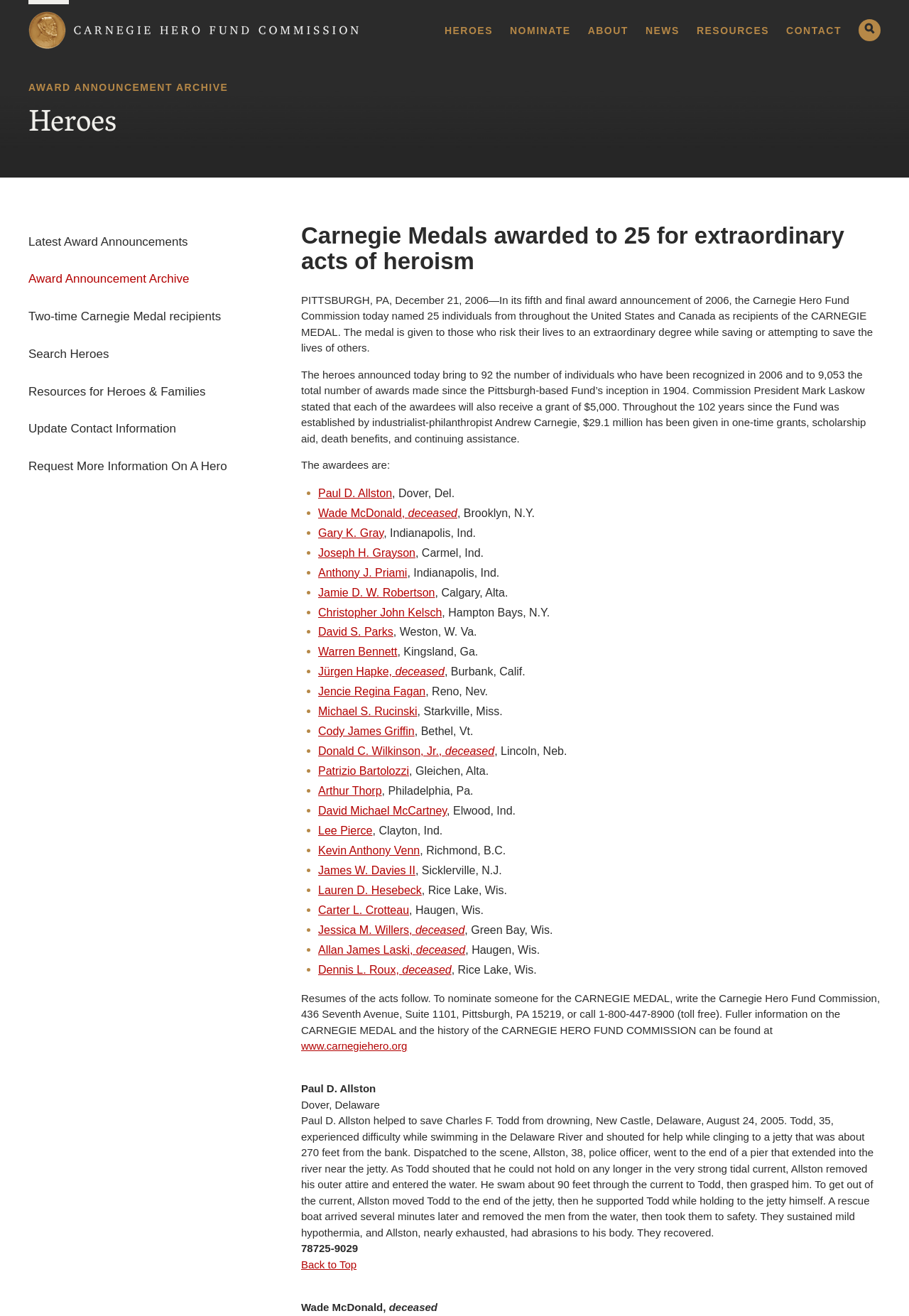Please determine the bounding box coordinates of the element's region to click in order to carry out the following instruction: "Click on the '← Previous Post' link". The coordinates should be four float numbers between 0 and 1, i.e., [left, top, right, bottom].

None